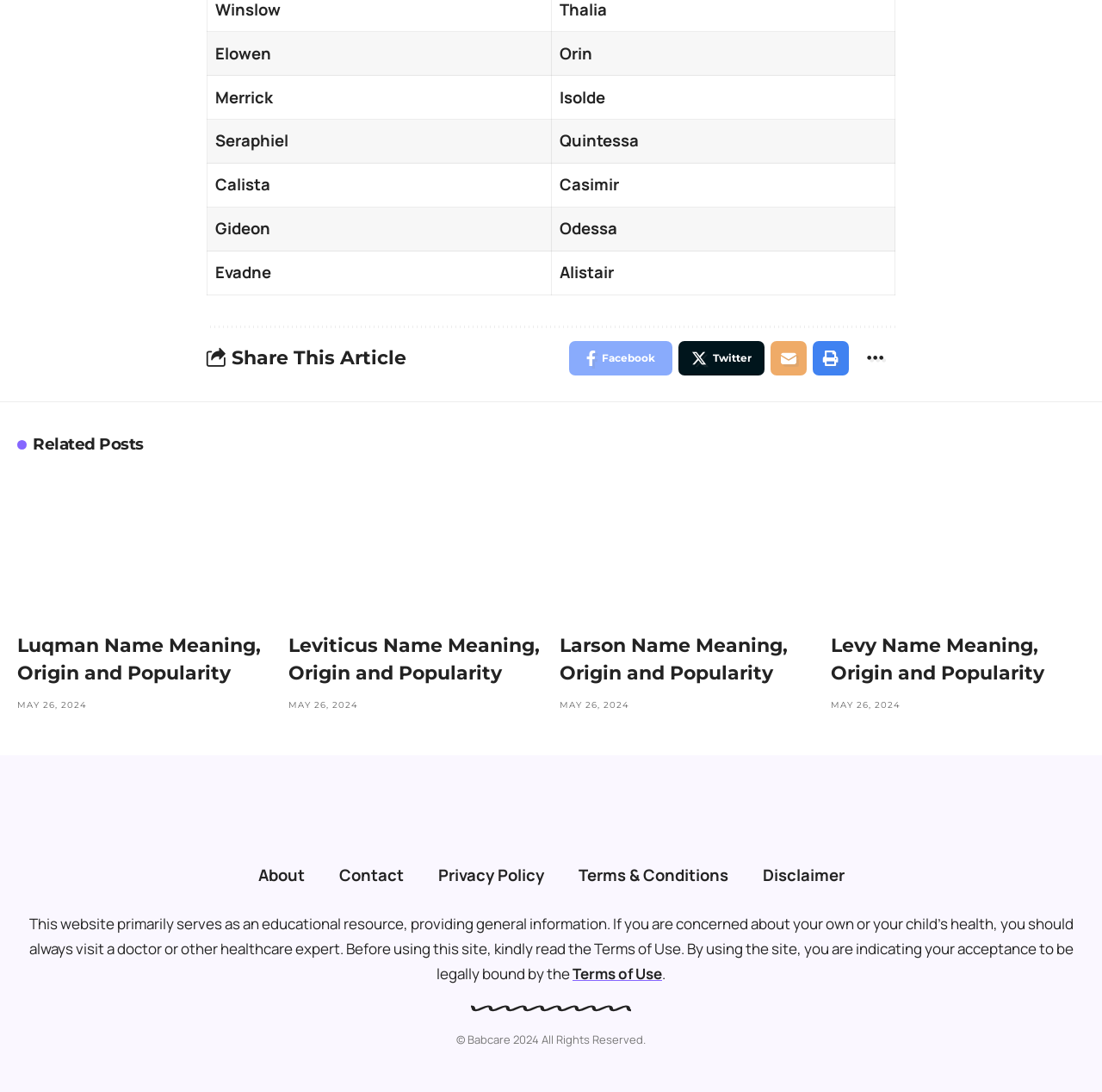Identify the bounding box coordinates for the UI element described as: "Privacy Policy". The coordinates should be provided as four floats between 0 and 1: [left, top, right, bottom].

[0.382, 0.783, 0.509, 0.82]